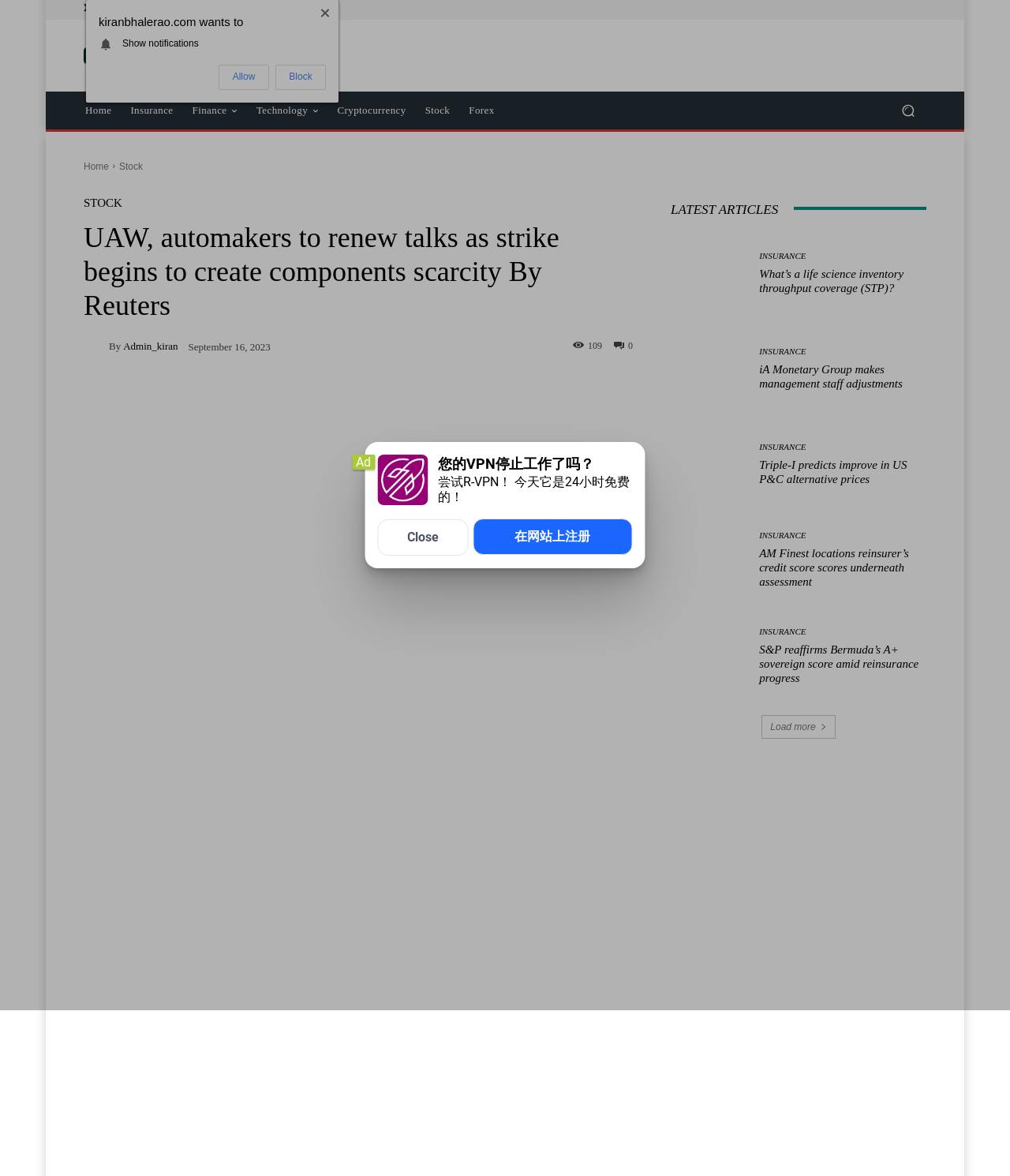Offer a meticulous description of the webpage's structure and content.

This webpage appears to be a news article page, specifically focused on finance and insurance news. At the top, there is a logo and a navigation menu with links to various sections, including "Home", "Insurance", "Finance", "Technology", "Cryptocurrency", "Stock", and "Forex". Below the navigation menu, there is a search button.

The main article title, "UAW, automakers to renew talks as strike begins to create components scarcity By Reuters", is prominently displayed, along with the author's name, "admin_kiran", and a timestamp, "September 16, 2023". There are also social media links to share the article on Facebook, Twitter, Pinterest, WhatsApp, and other platforms.

The article itself is not provided, but there is a section below the main article title that lists "LATEST ARTICLES", which includes five news article summaries with links to read more. Each summary has a title and a brief description, and they appear to be related to insurance and finance news.

At the bottom of the page, there is a "Load more" button, suggesting that there are more articles to be loaded. There are also two iframes, which may contain advertisements or other external content.